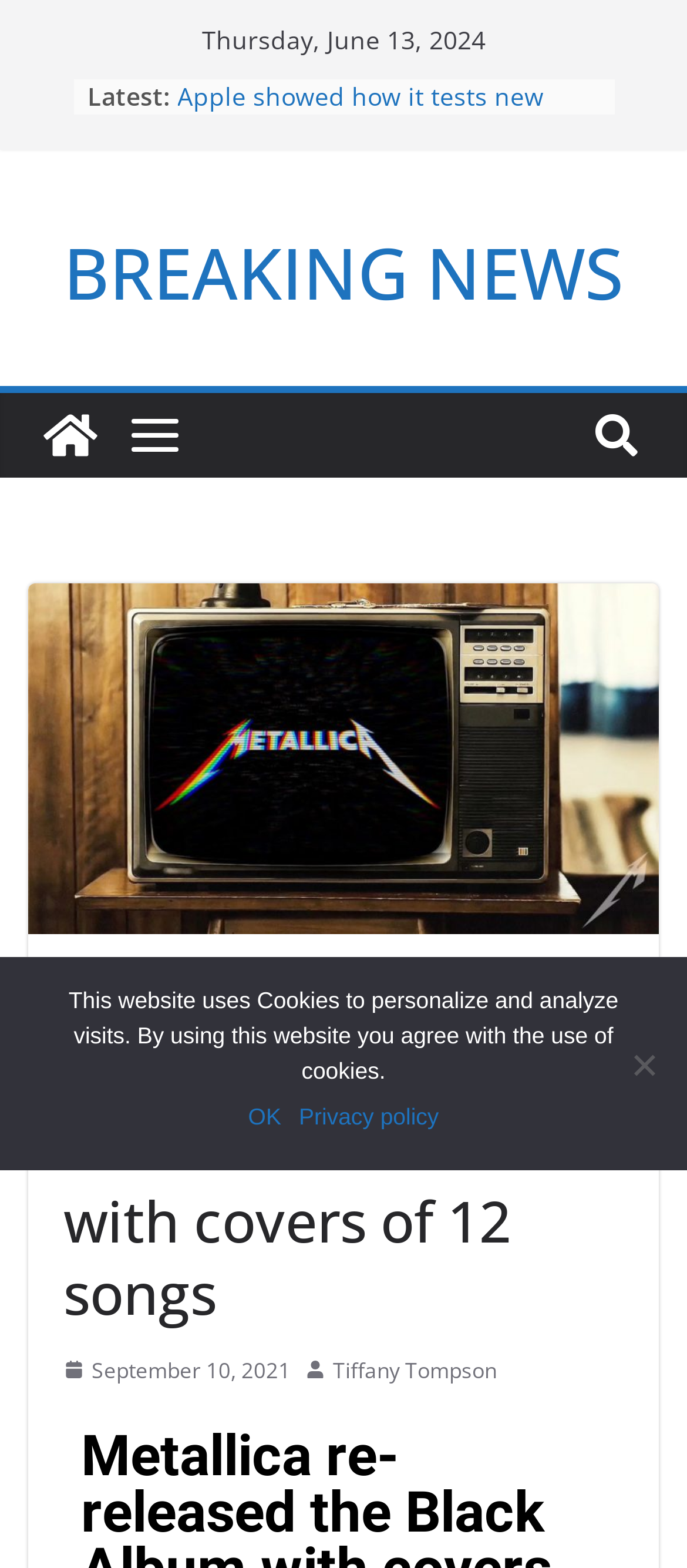Determine the bounding box coordinates of the clickable element to achieve the following action: 'Read about 'Community as a Service''. Provide the coordinates as four float values between 0 and 1, formatted as [left, top, right, bottom].

None